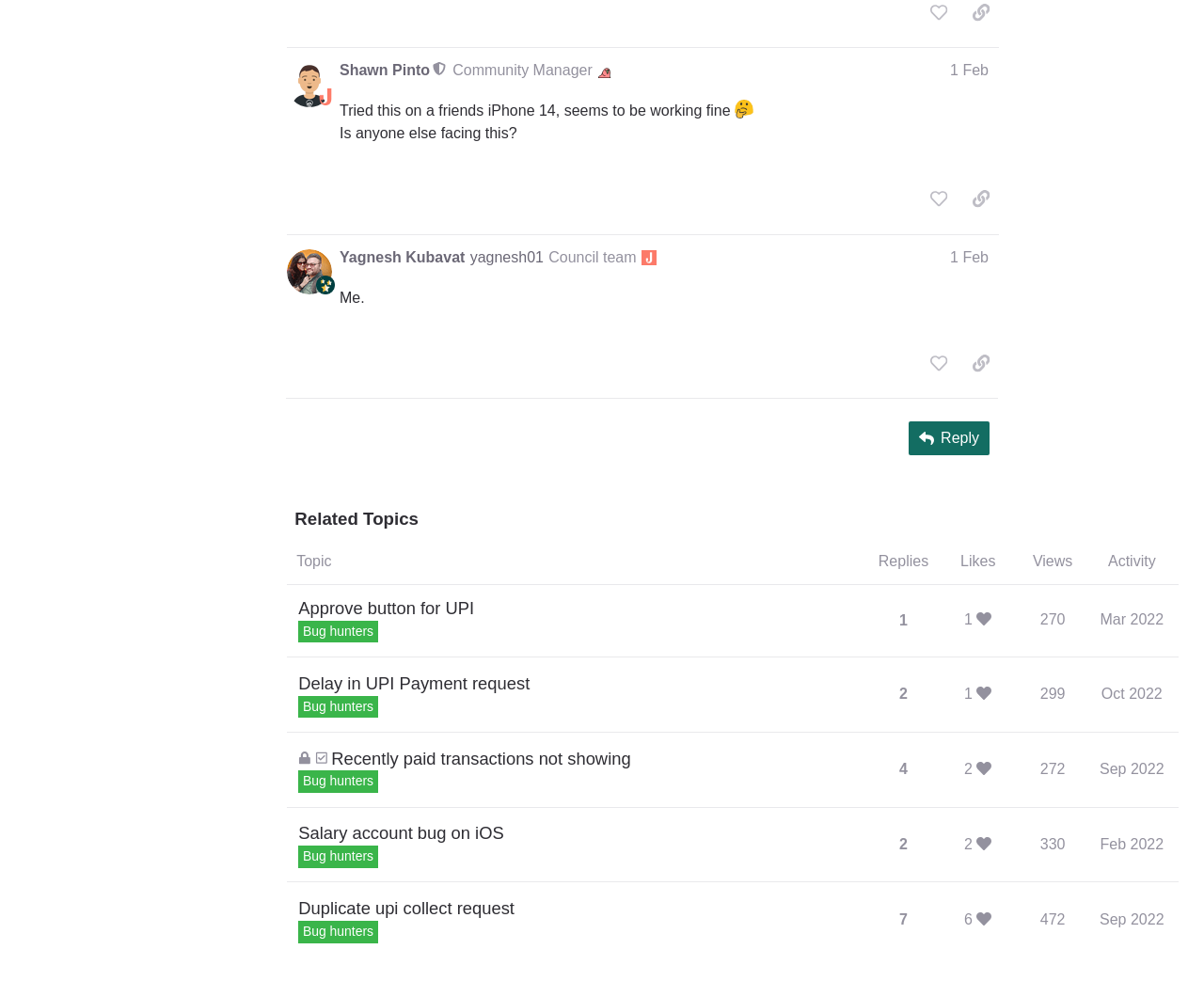Determine the bounding box coordinates for the area that needs to be clicked to fulfill this task: "Click the 'Reply' button". The coordinates must be given as four float numbers between 0 and 1, i.e., [left, top, right, bottom].

[0.754, 0.43, 0.822, 0.464]